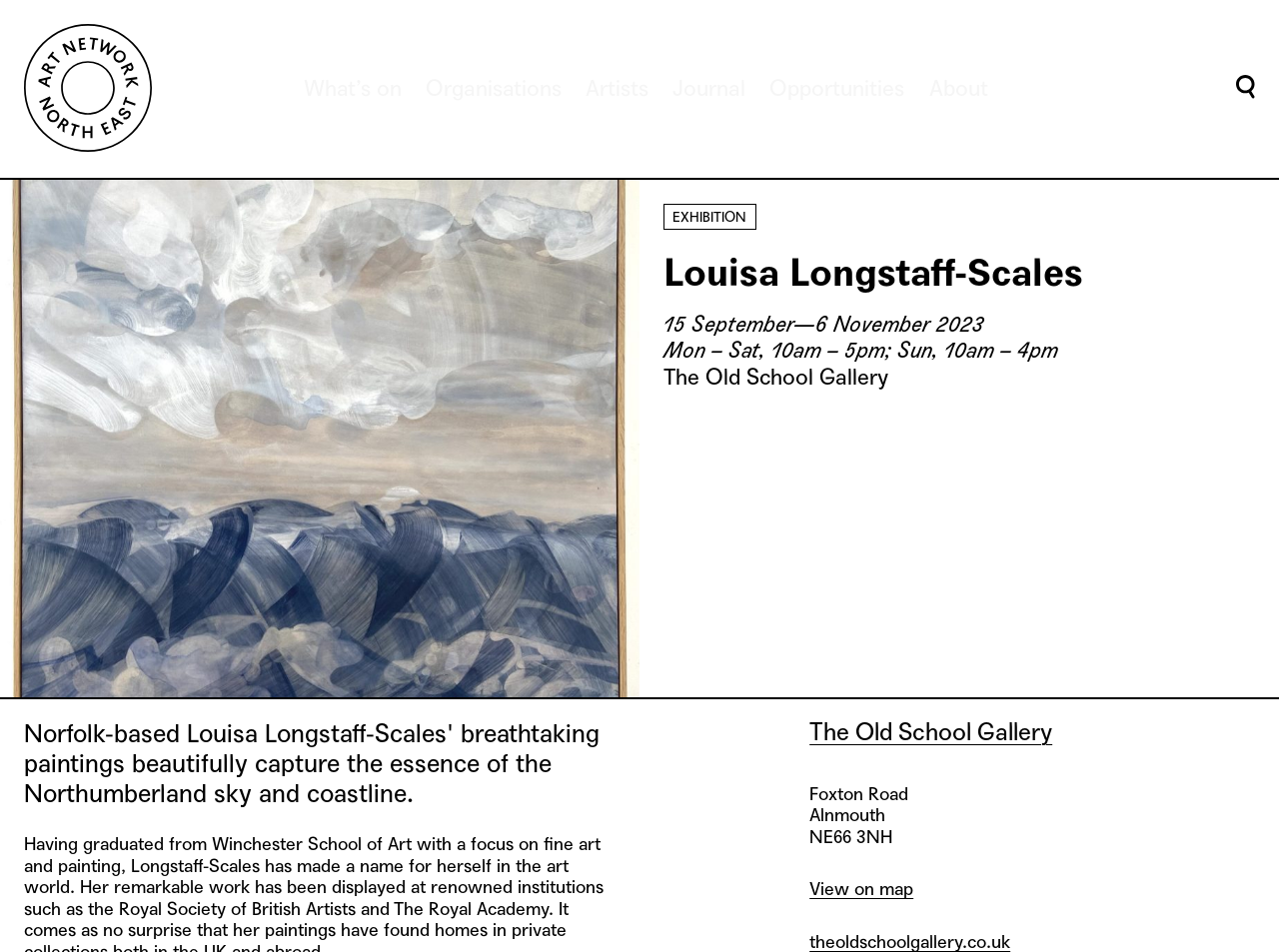Identify the bounding box for the UI element specified in this description: "Journal". The coordinates must be four float numbers between 0 and 1, formatted as [left, top, right, bottom].

[0.526, 0.082, 0.583, 0.105]